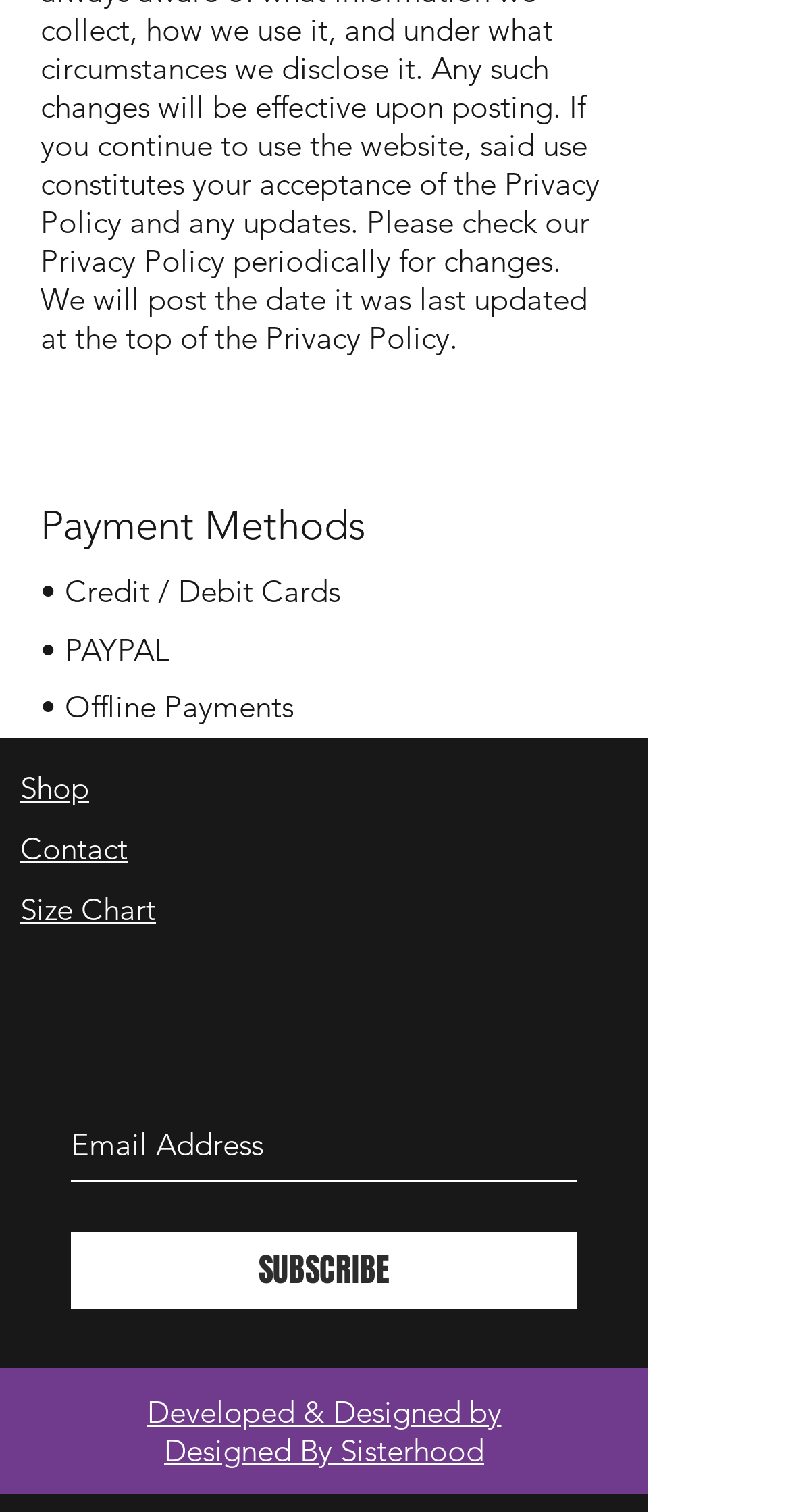What is the purpose of the textbox in the Slideshow region?
Refer to the image and respond with a one-word or short-phrase answer.

Email Address